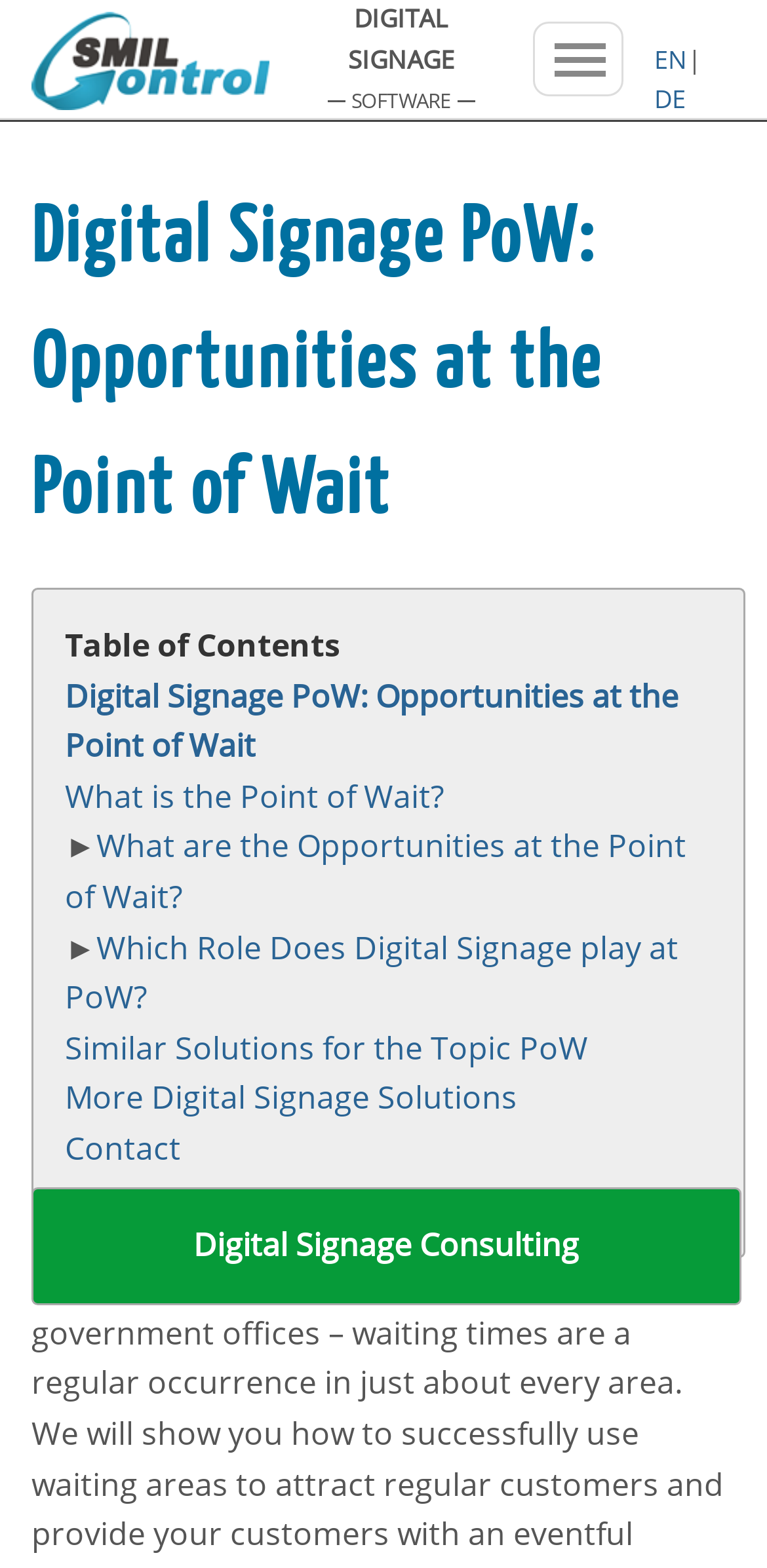Please determine the bounding box coordinates of the clickable area required to carry out the following instruction: "Switch to German language". The coordinates must be four float numbers between 0 and 1, represented as [left, top, right, bottom].

[0.853, 0.051, 0.894, 0.074]